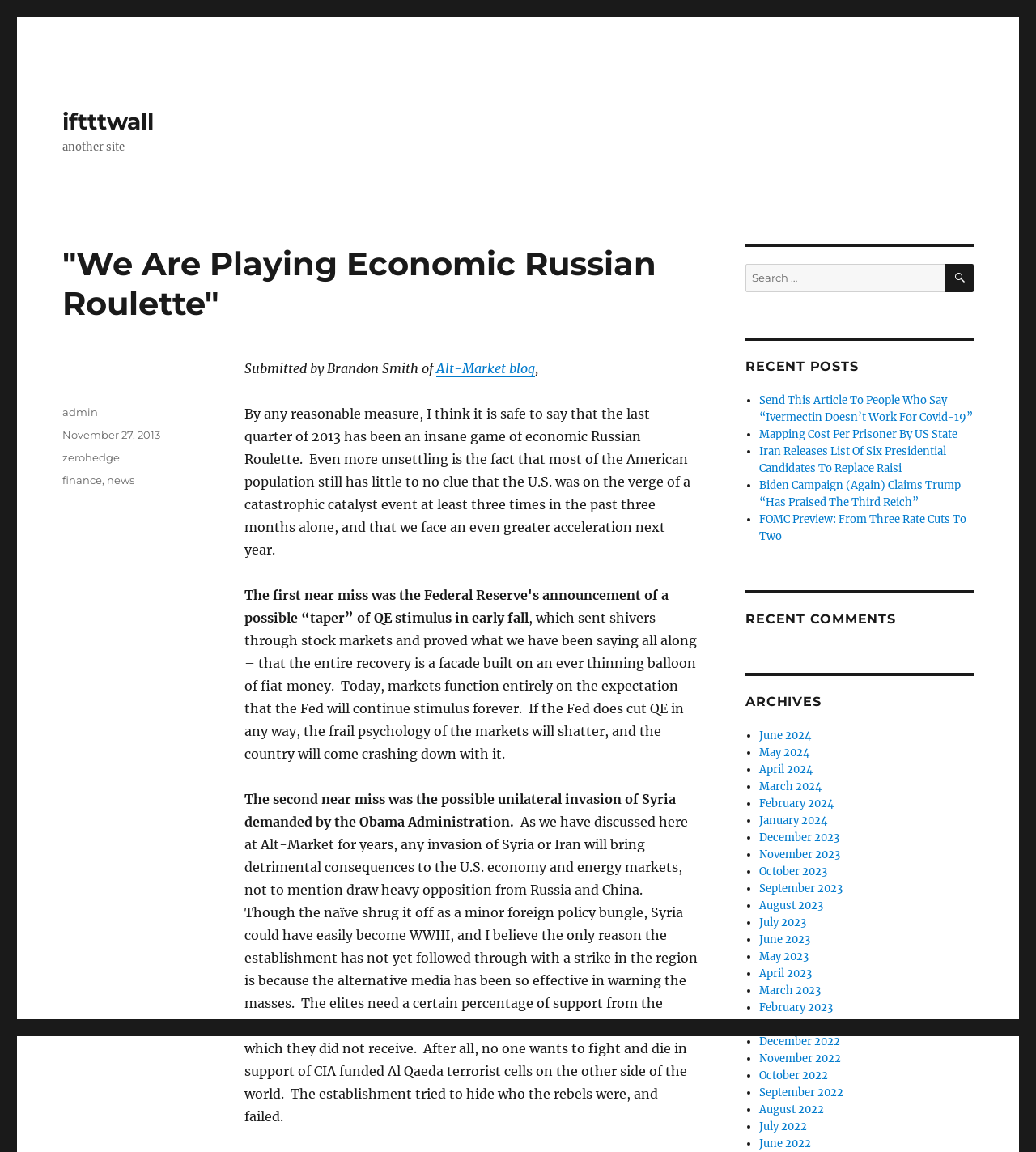Determine the bounding box coordinates of the area to click in order to meet this instruction: "Read recent post".

[0.733, 0.342, 0.939, 0.368]